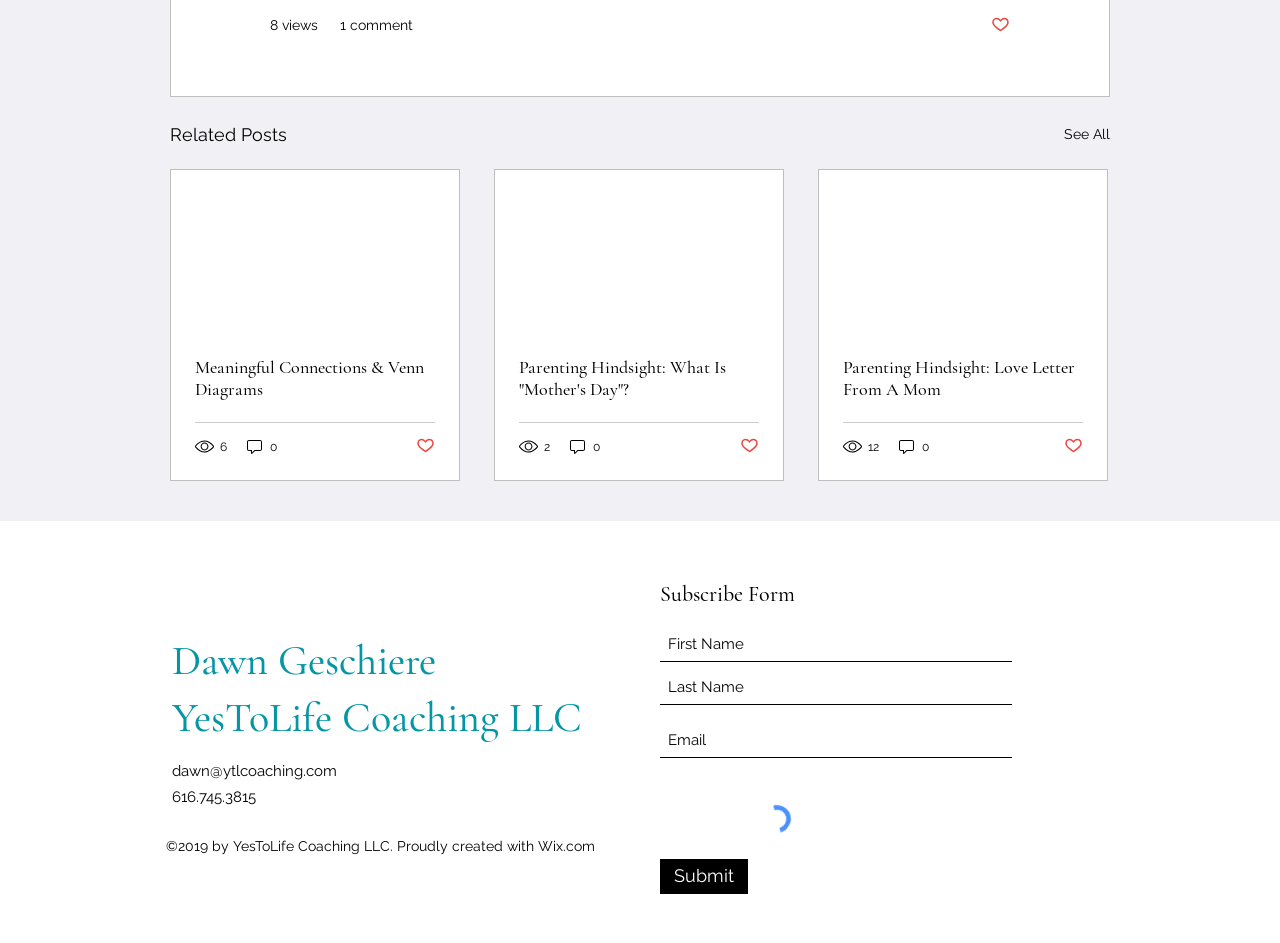Please provide the bounding box coordinates for the element that needs to be clicked to perform the instruction: "Check 'Related Posts'". The coordinates must consist of four float numbers between 0 and 1, formatted as [left, top, right, bottom].

[0.133, 0.127, 0.224, 0.158]